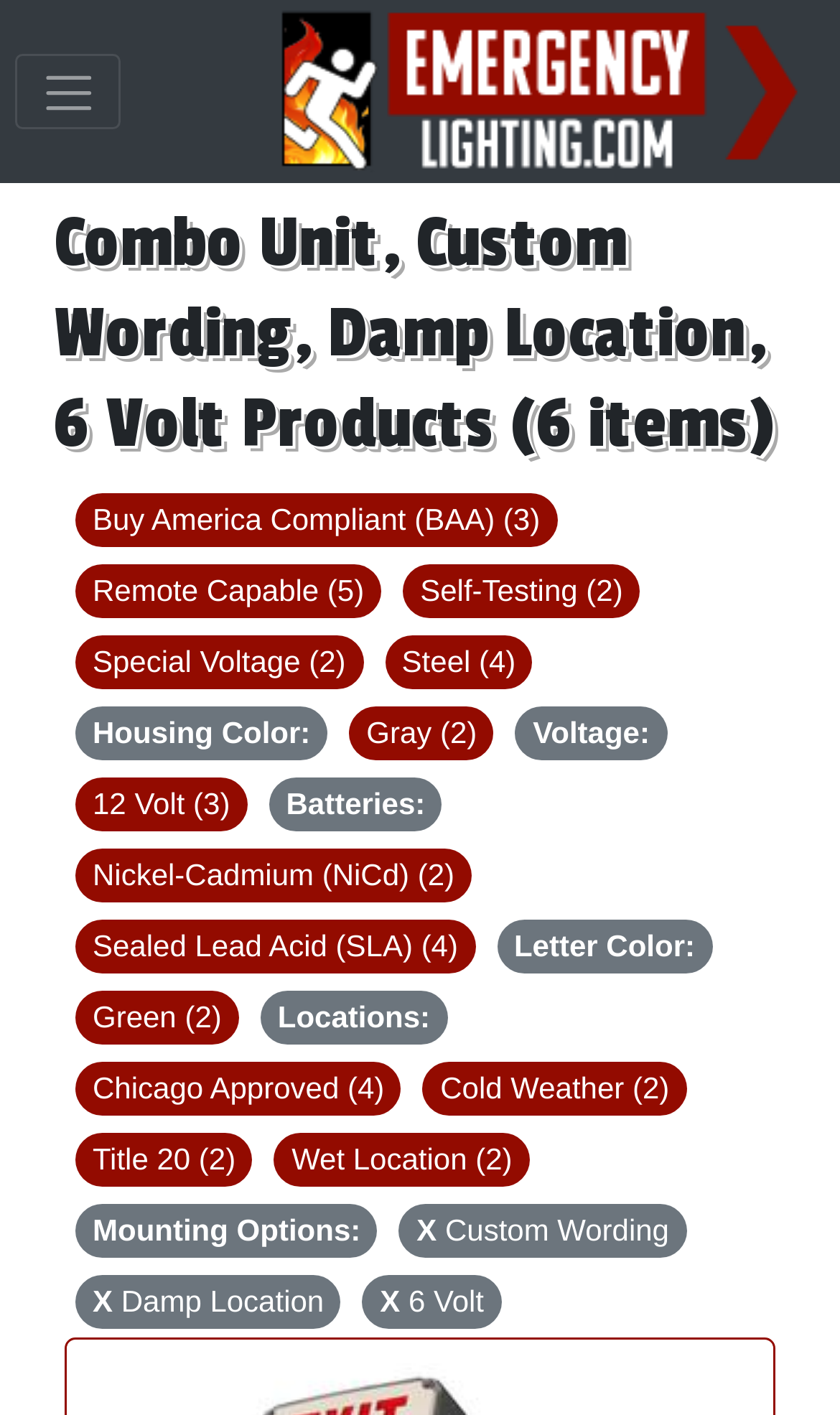Determine the bounding box for the described UI element: "title="Search Vehicles" value="Search Vehicles"".

None